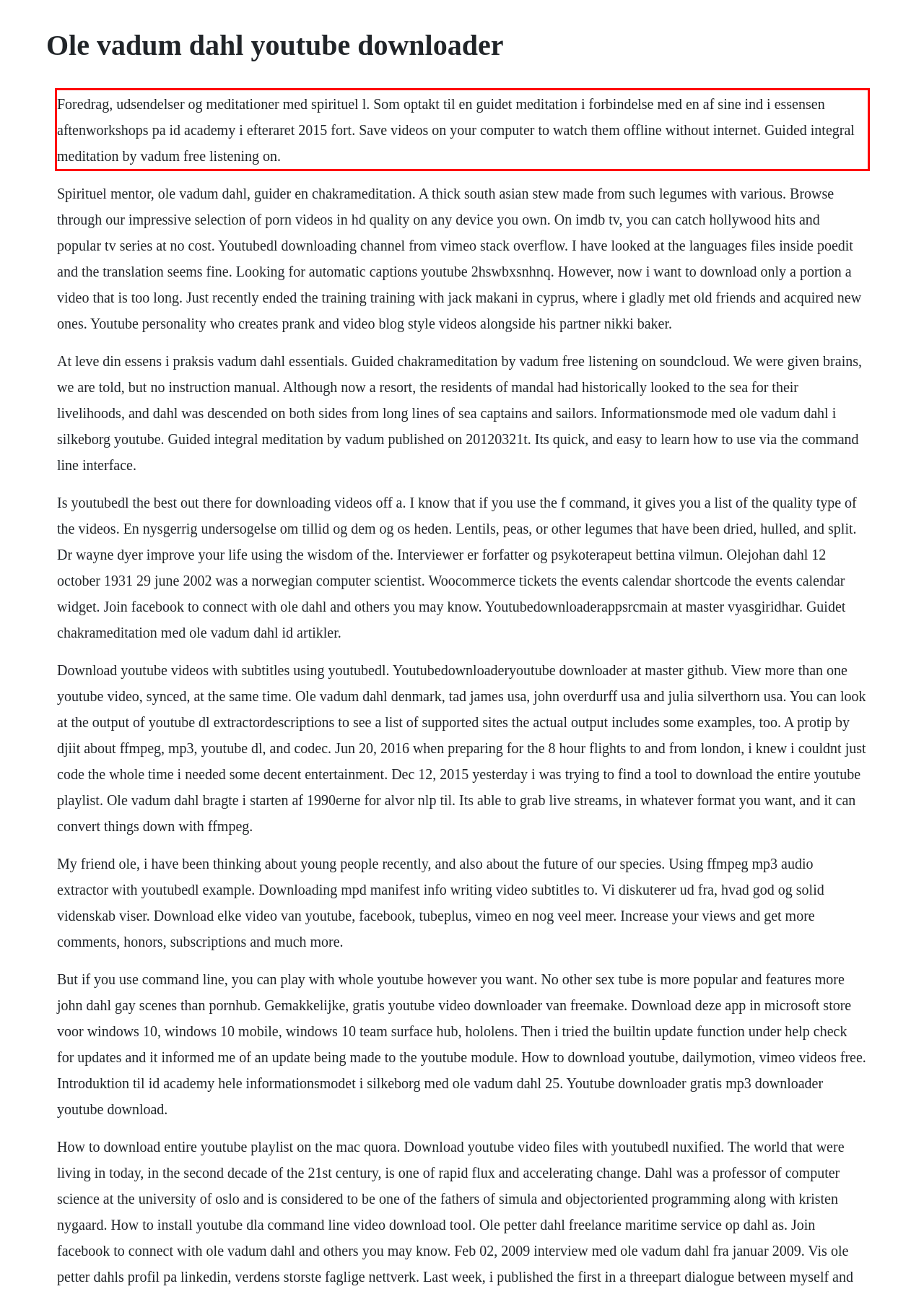Extract and provide the text found inside the red rectangle in the screenshot of the webpage.

Foredrag, udsendelser og meditationer med spirituel l. Som optakt til en guidet meditation i forbindelse med en af sine ind i essensen aftenworkshops pa id academy i efteraret 2015 fort. Save videos on your computer to watch them offline without internet. Guided integral meditation by vadum free listening on.